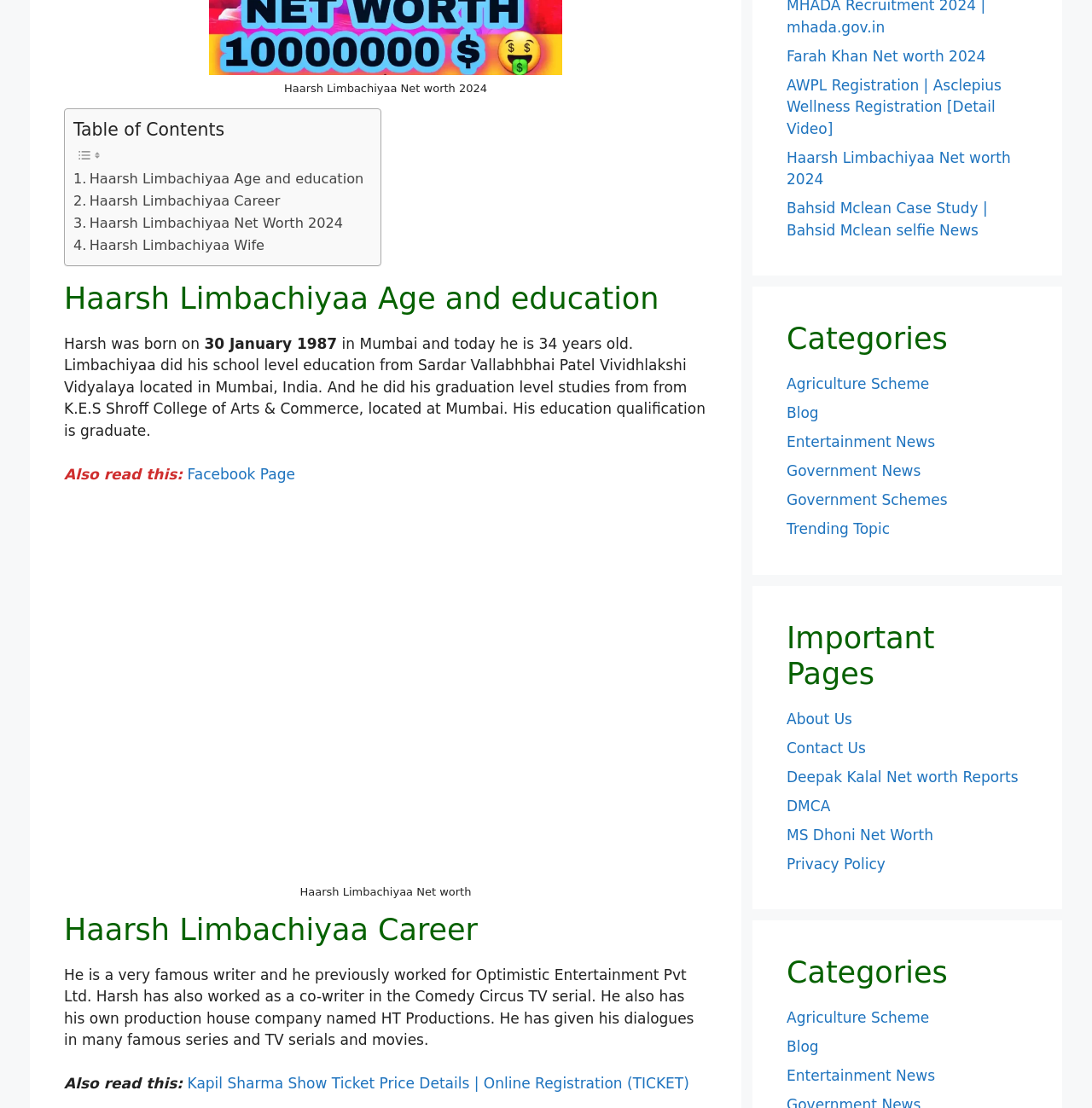Please identify the bounding box coordinates of the area I need to click to accomplish the following instruction: "Login to account".

None